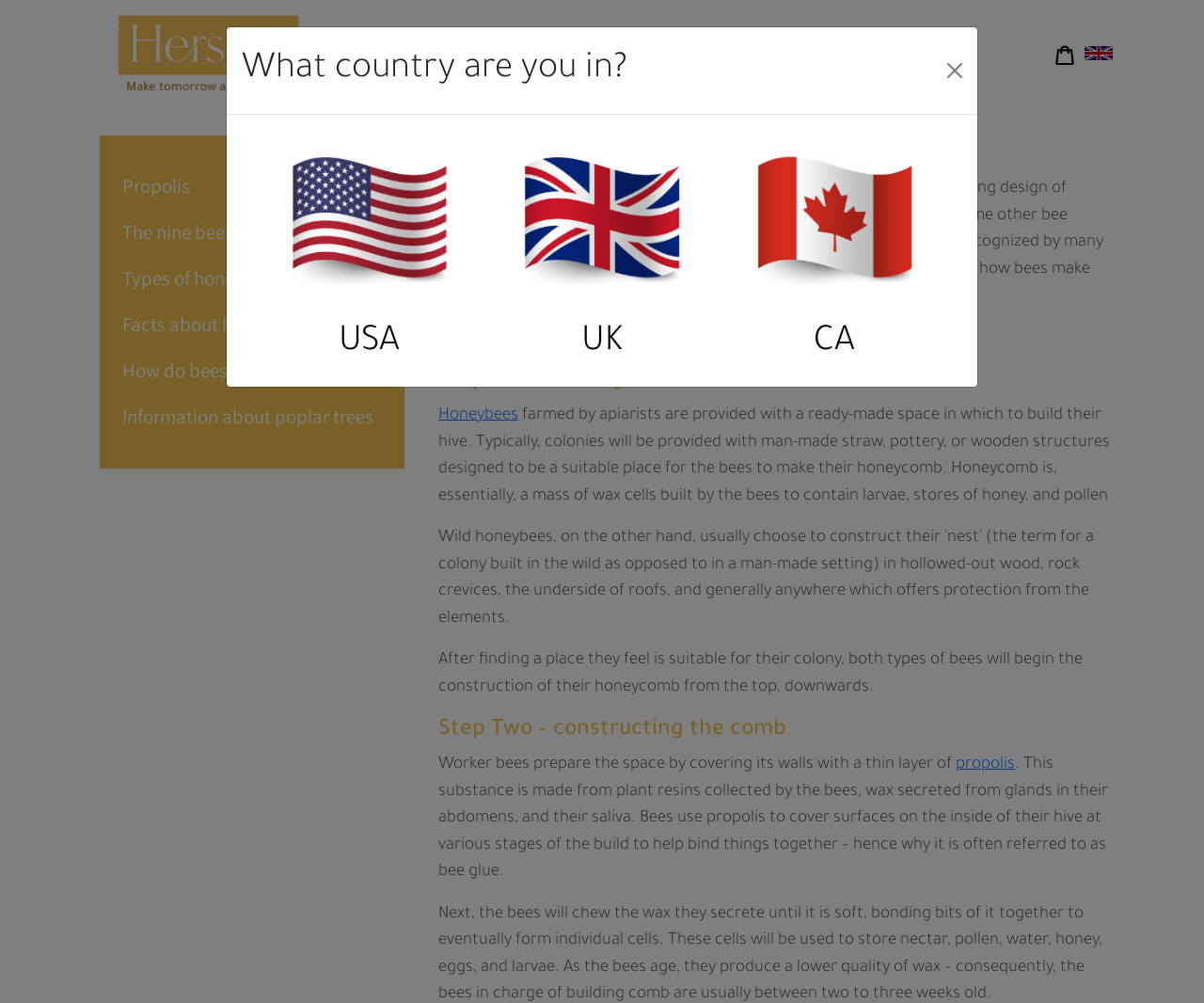How many countries are represented on the webpage?
Please describe in detail the information shown in the image to answer the question.

I counted the number of country links on the webpage, which are USA, UK, and CA, indicating that three countries are represented on the webpage.